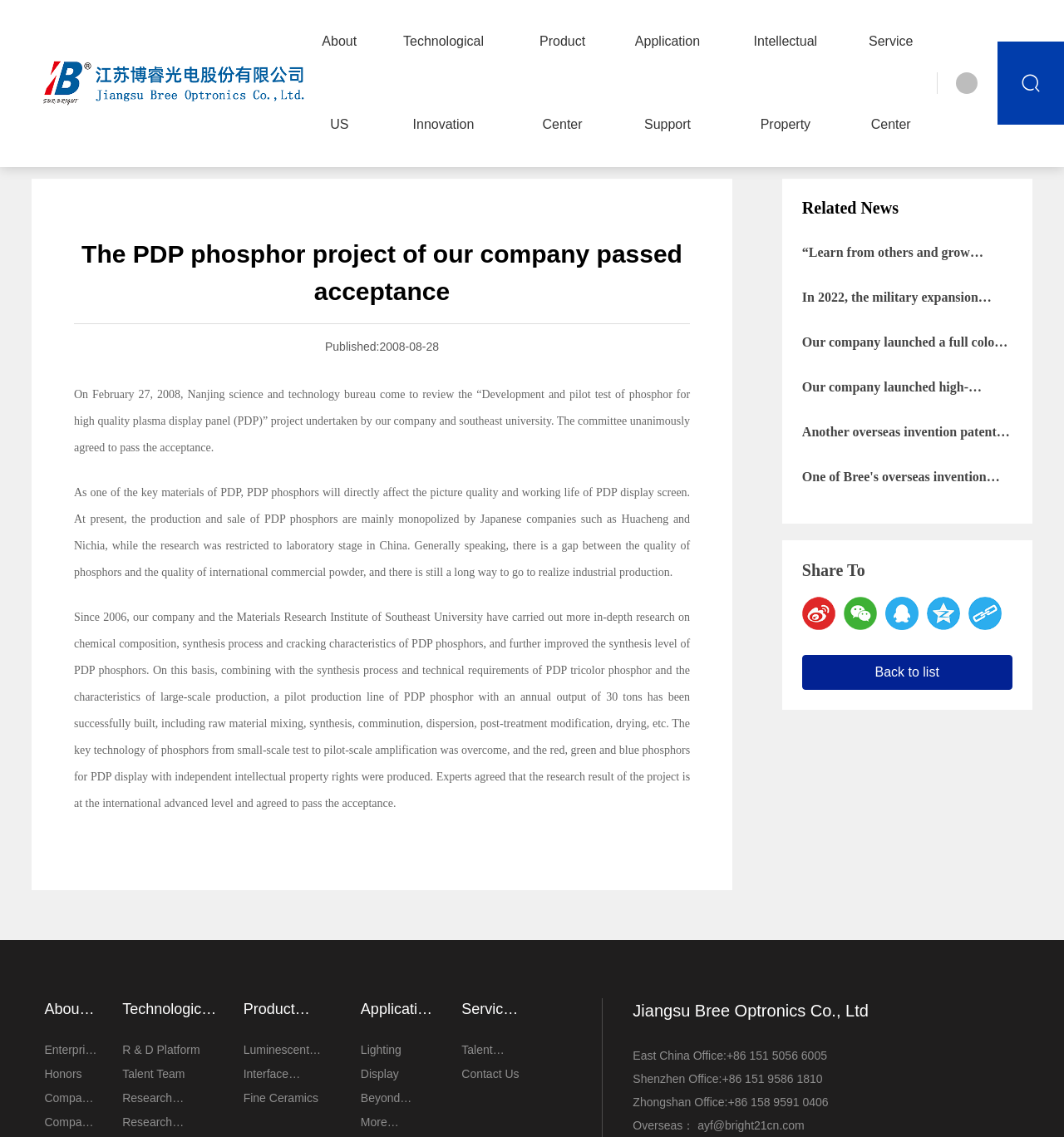What is the purpose of the 'Share To' section?
Can you provide a detailed and comprehensive answer to the question?

The 'Share To' section on the webpage provides links to share the content on various social media platforms such as Weibo, WeChat, QQ, and more. This section allows users to easily share the webpage's content with others.